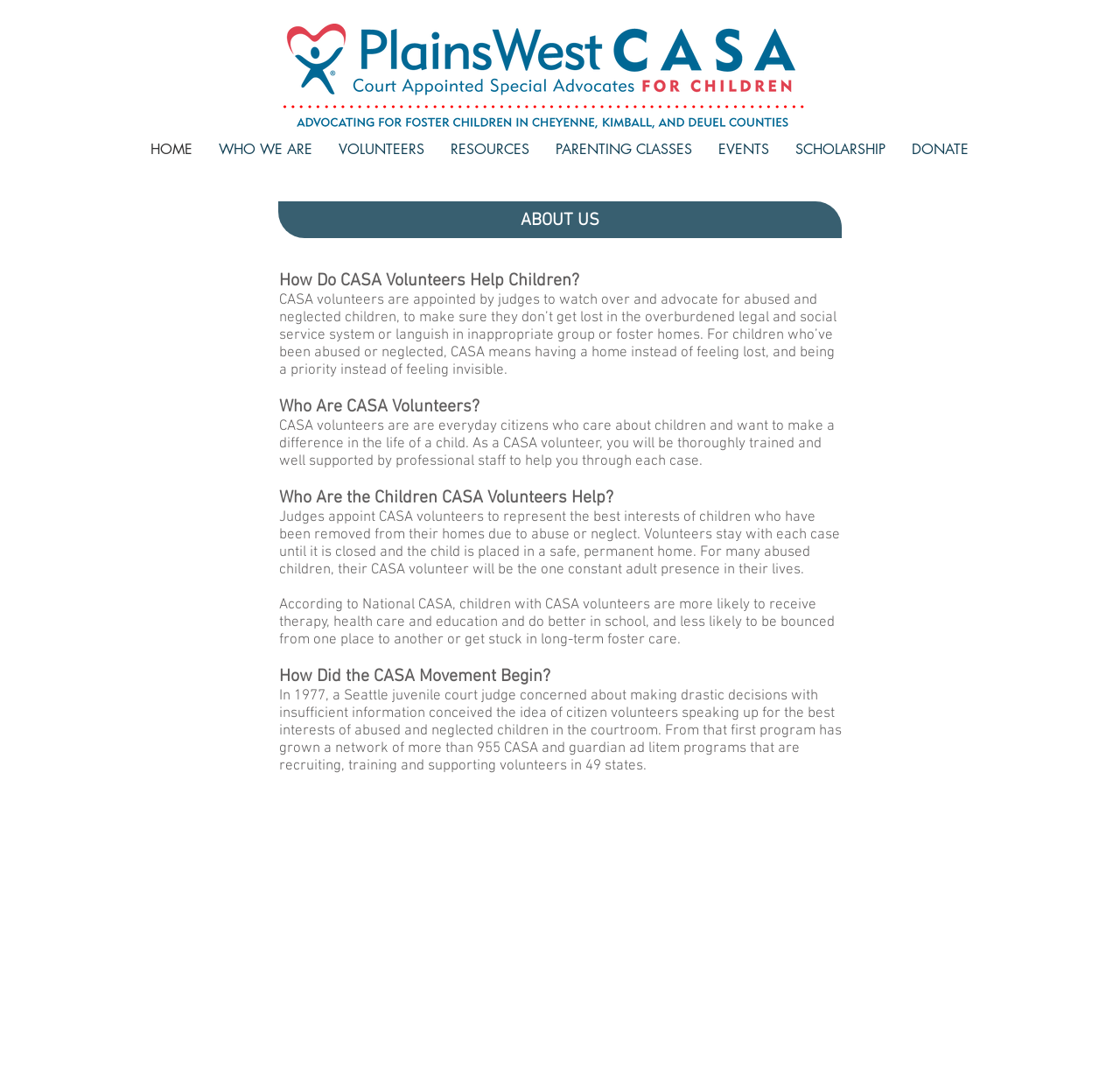Answer the question below using just one word or a short phrase: 
What is the purpose of CASA volunteers?

Advocate for abused and neglected children